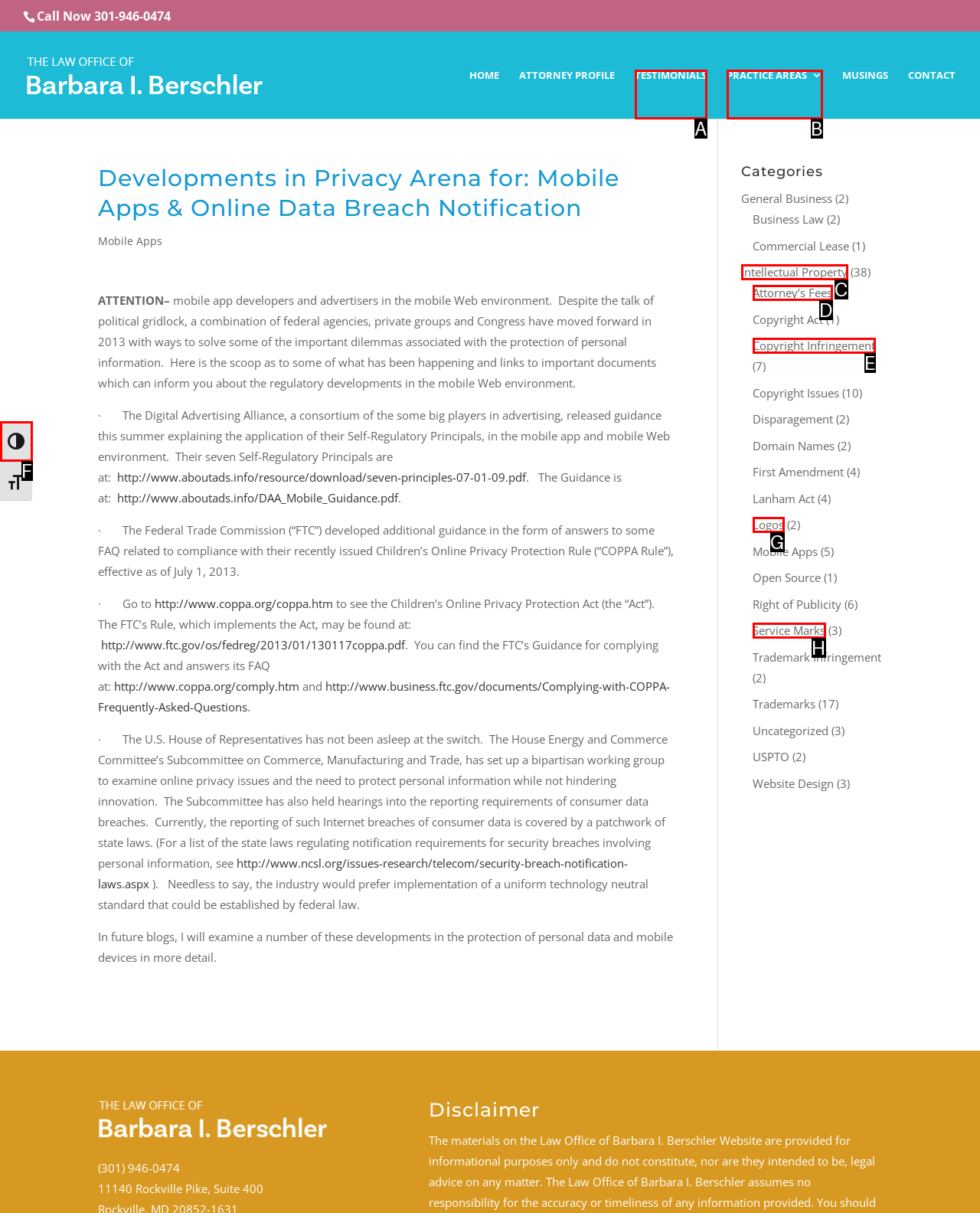Match the option to the description: Toggle High Contrast
State the letter of the correct option from the available choices.

F